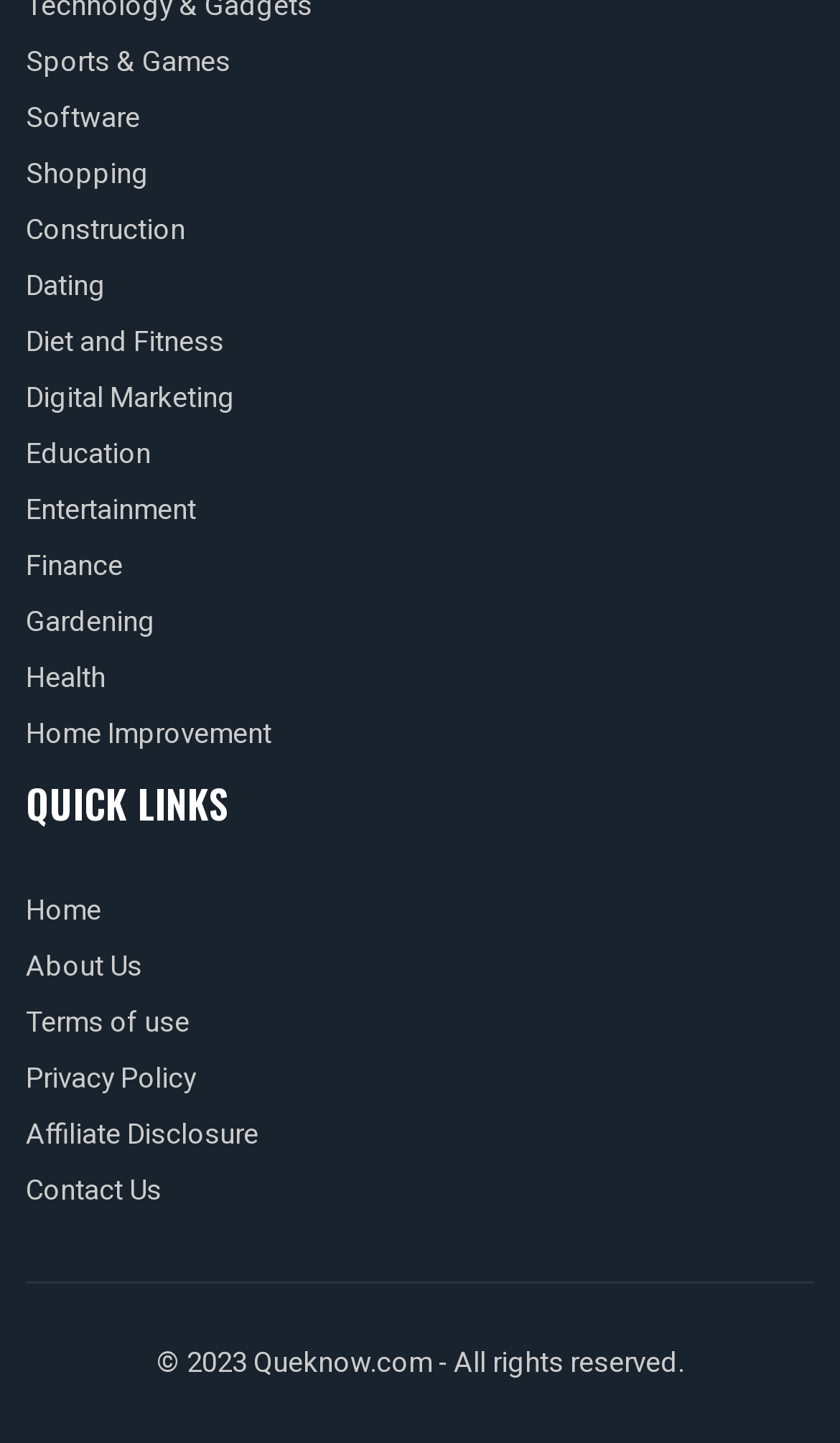How many links are there in the QUICK LINKS section?
Look at the screenshot and give a one-word or phrase answer.

15